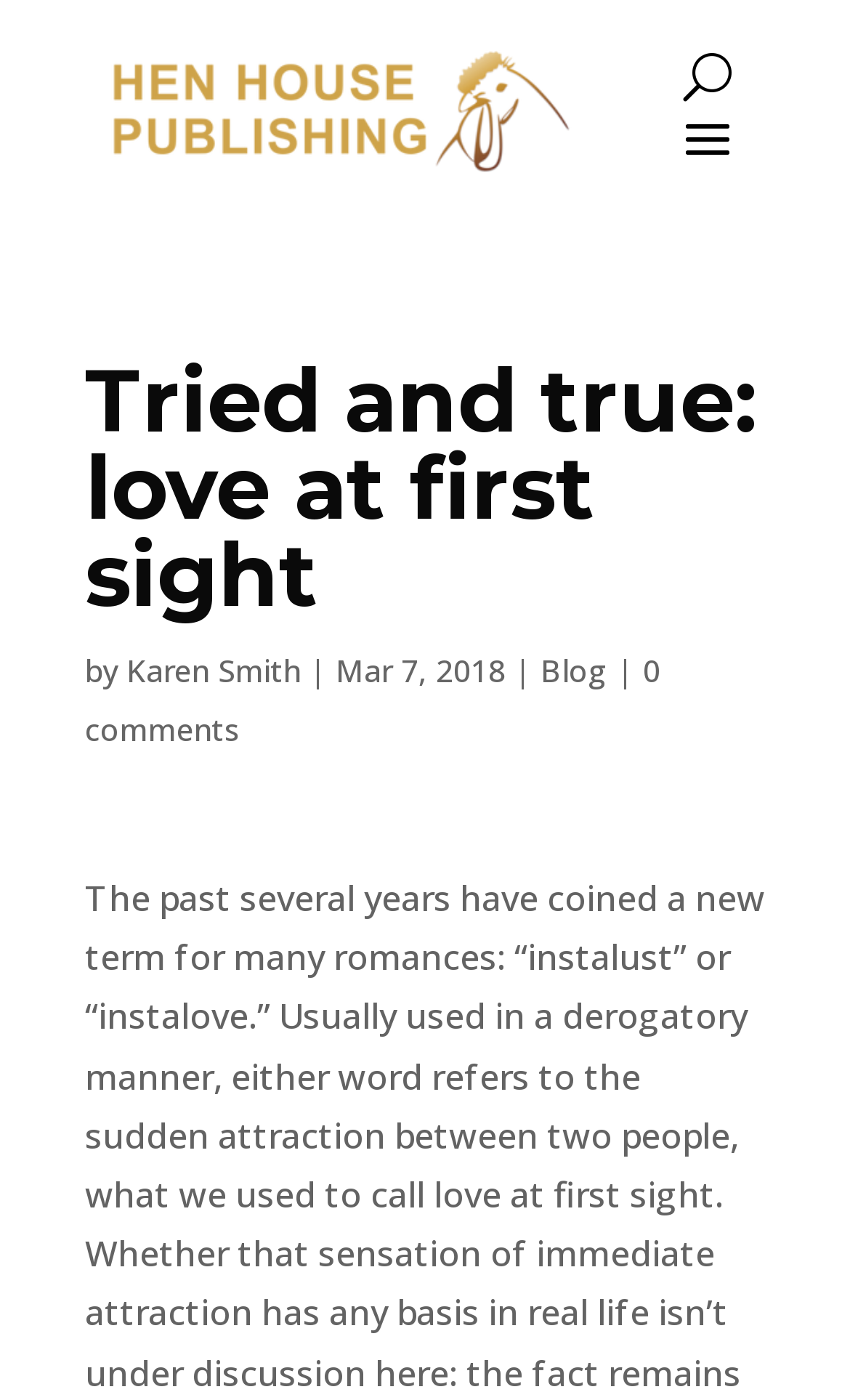Who is the author of the article?
Based on the image, provide a one-word or brief-phrase response.

Karen Smith